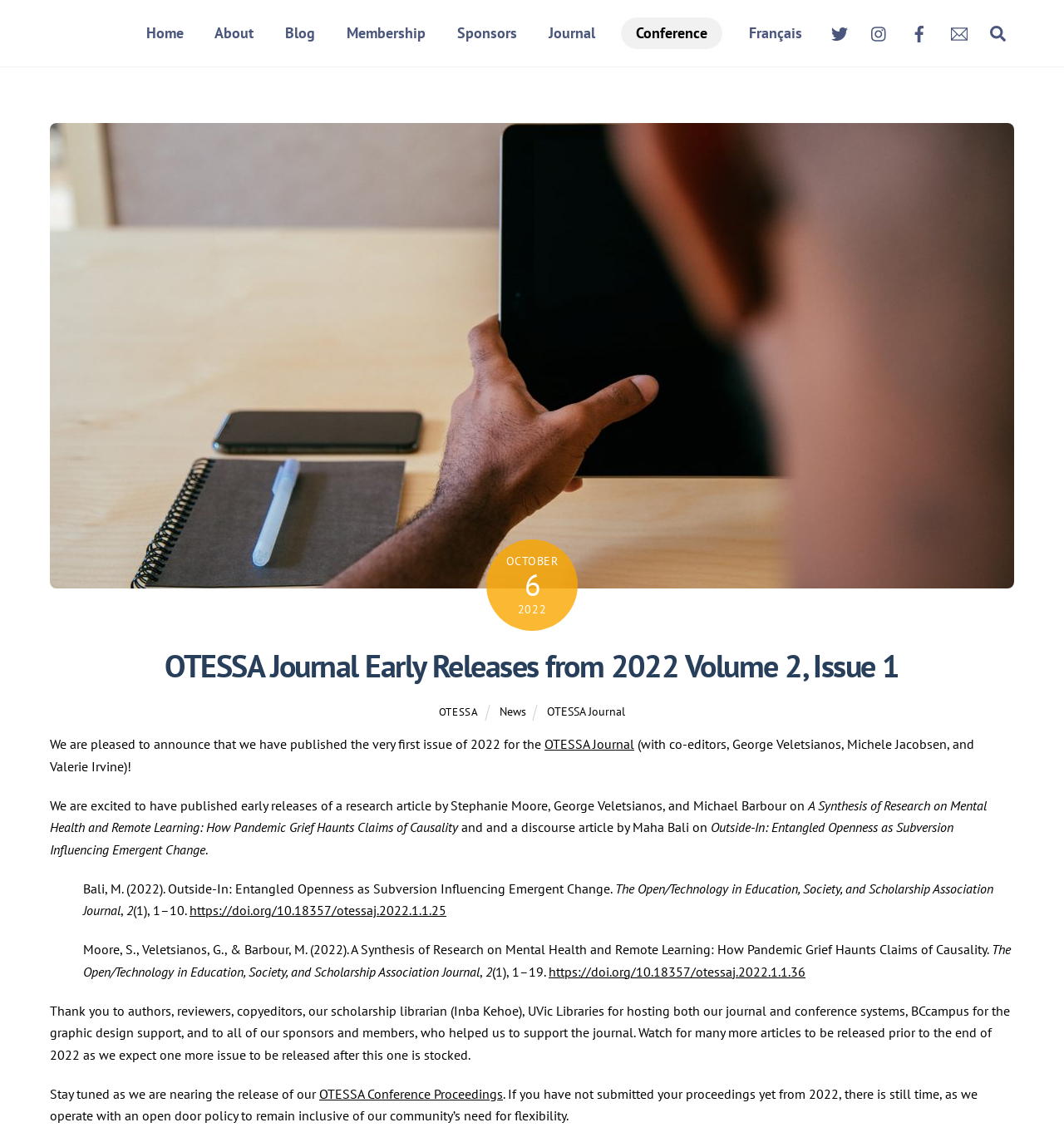Answer briefly with one word or phrase:
How many social media links are available?

4